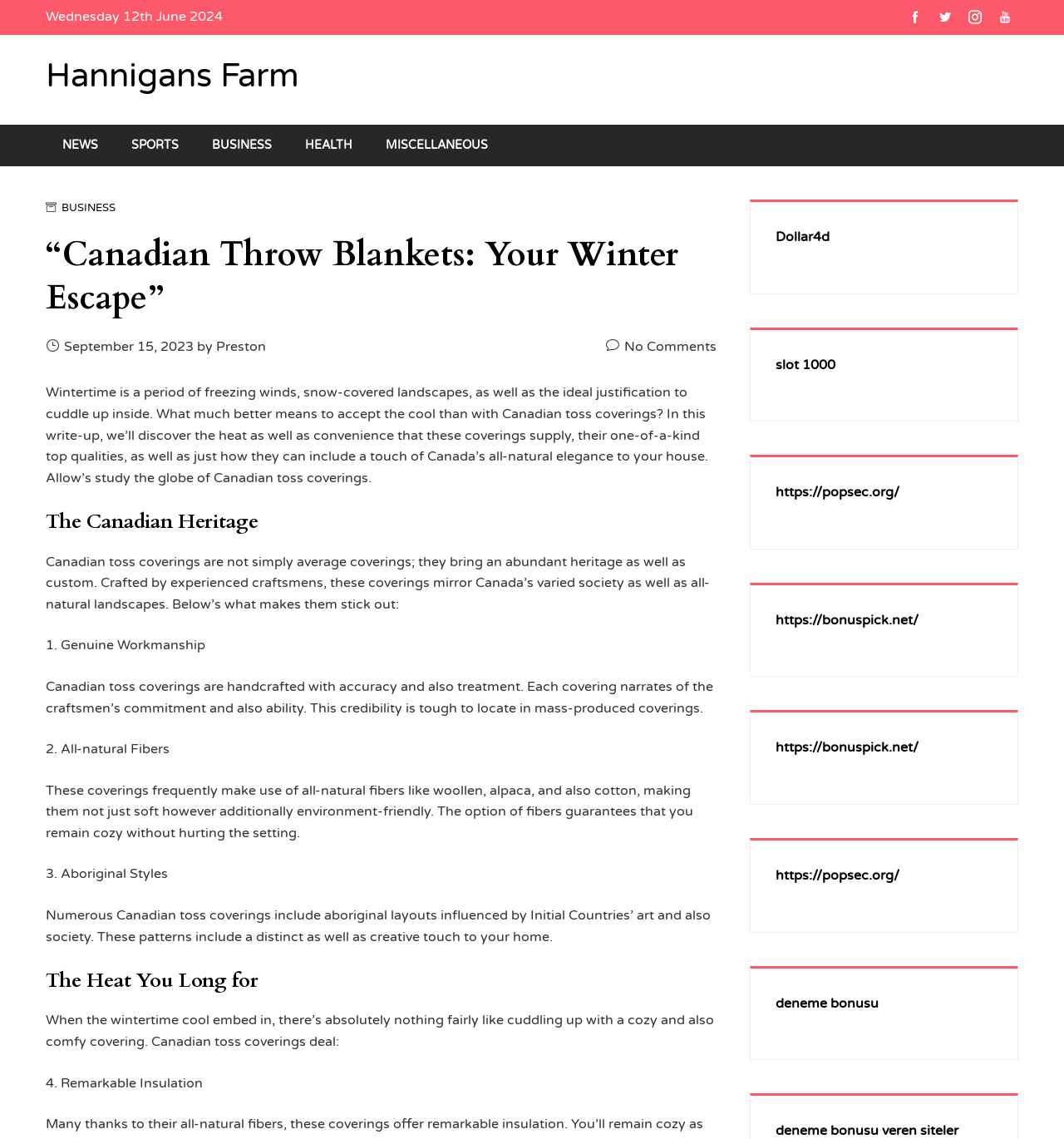Extract the bounding box coordinates for the described element: "slot 1000". The coordinates should be represented as four float numbers between 0 and 1: [left, top, right, bottom].

[0.729, 0.313, 0.785, 0.327]